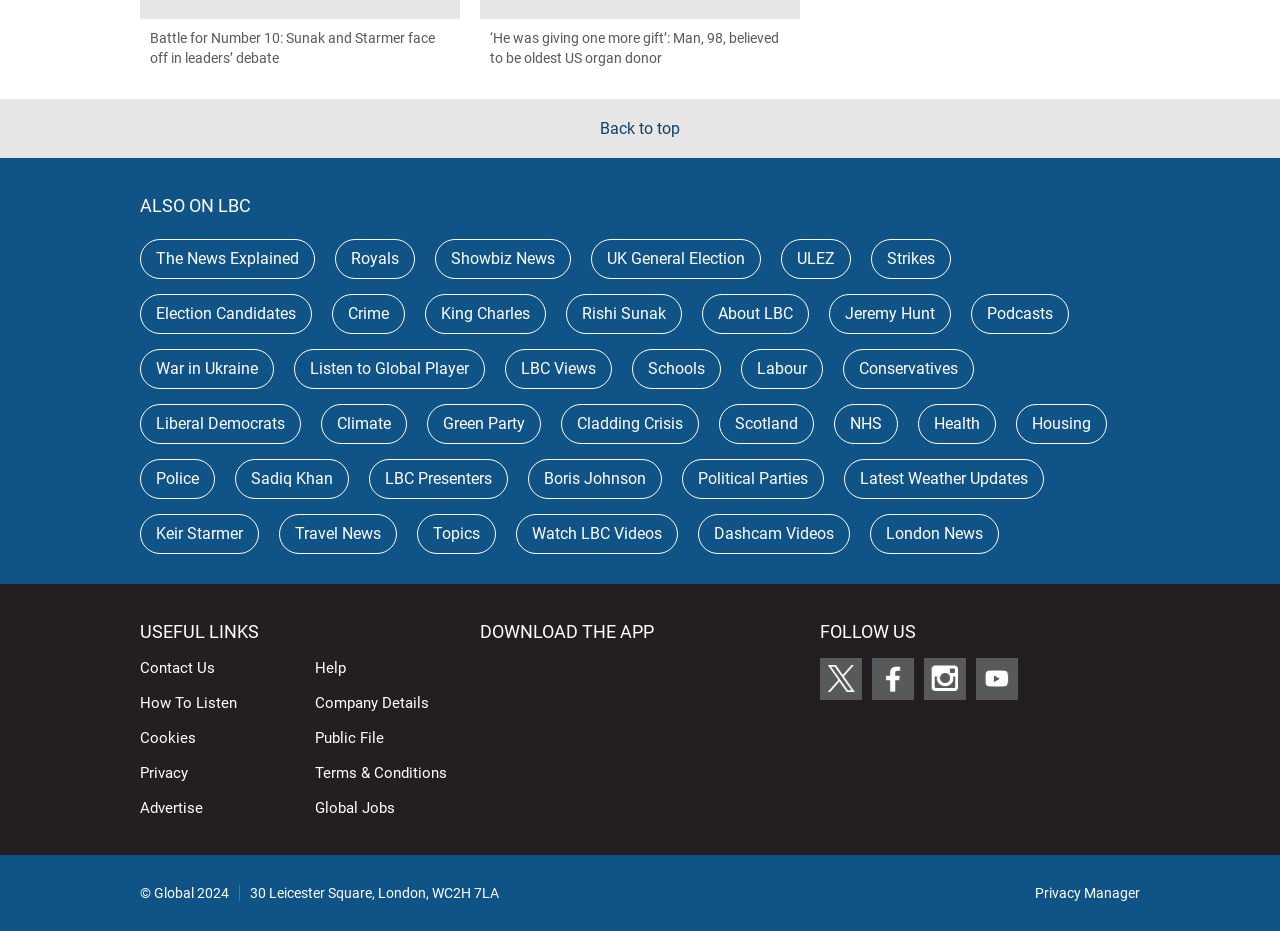Please identify the bounding box coordinates of the area that needs to be clicked to fulfill the following instruction: "Explore the News Explained section."

[0.109, 0.257, 0.246, 0.3]